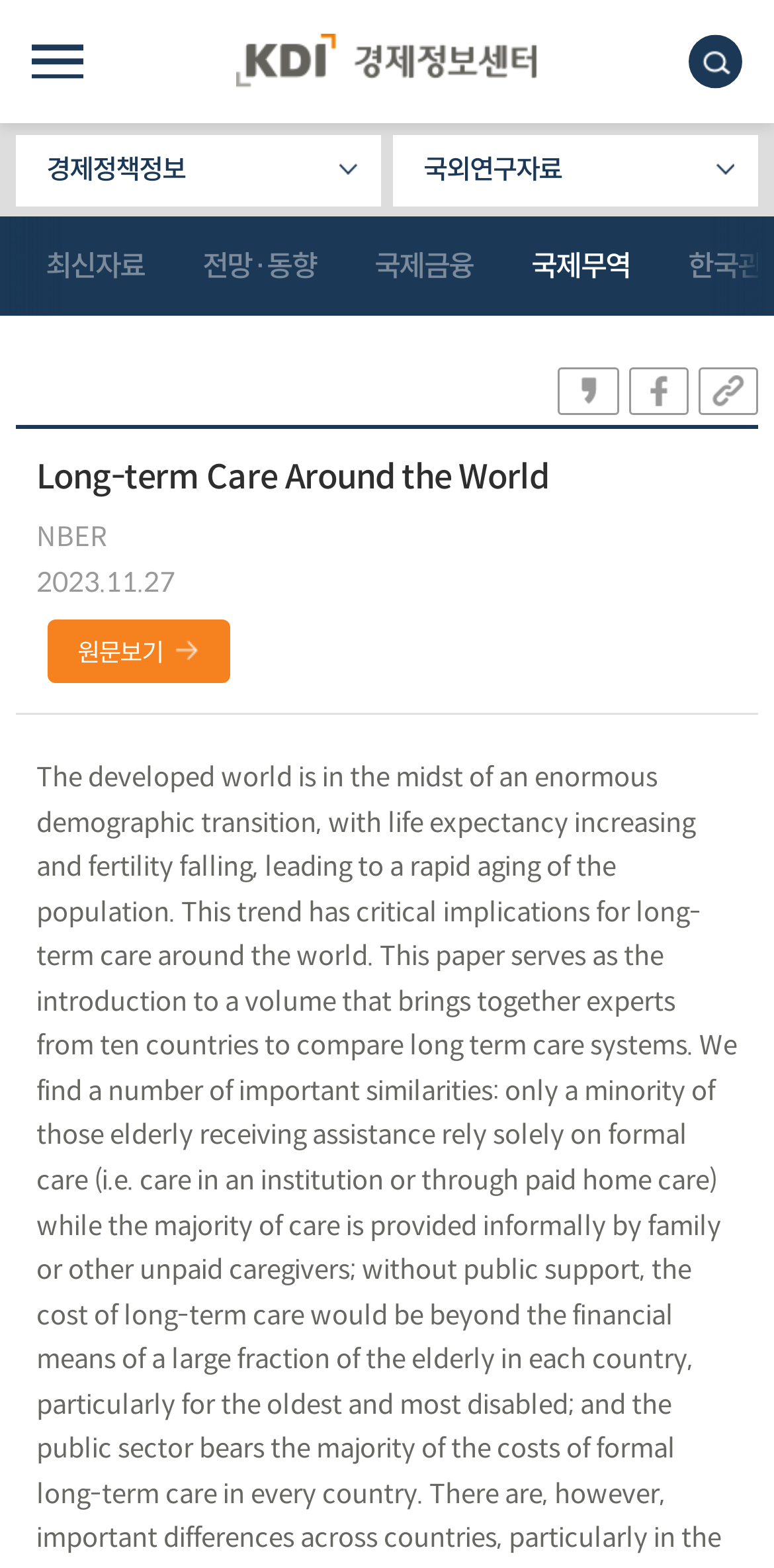Give a detailed account of the webpage.

The webpage appears to be a research article or report from the KDI Economic Information Center, with a focus on long-term care around the world. At the top of the page, there is a heading that reads "KDI 경제정보센터" (KDI Economic Information Center) with a link to the center's main page. Below this, there are several buttons, including "모바일 검색창 노출" (Mobile Search Window), "ALL MENU", "경제정책정보" (Economic Policy Information), and "국외연구자료" (Foreign Research Materials).

On the left side of the page, there are four links to different categories: "최신자료" (Latest Materials), "전망·동향" (Prospects and Trends), "국제금융" (International Finance), and "국제무역" (International Trade). These links are arranged vertically, with "최신자료" at the top and "국제무역" at the bottom.

In the main content area, there is a title "Long-term Care Around the World" followed by the author or publisher "NBER" and a publication date "2023.11.27". Below this, there is a link to "원문보기" (View Original Text), which suggests that the article or report is available in its original form elsewhere.

On the right side of the page, there are three social media sharing buttons: "sns-카카오 공유" (Kakao Share), "sns-페이스북 공유" (Facebook Share), and "링크 공유" (Link Share). These buttons are arranged vertically, with "sns-카카오 공유" at the top and "링크 공유" at the bottom.

Overall, the webpage appears to be a research article or report on long-term care around the world, with links to related materials and social media sharing options.